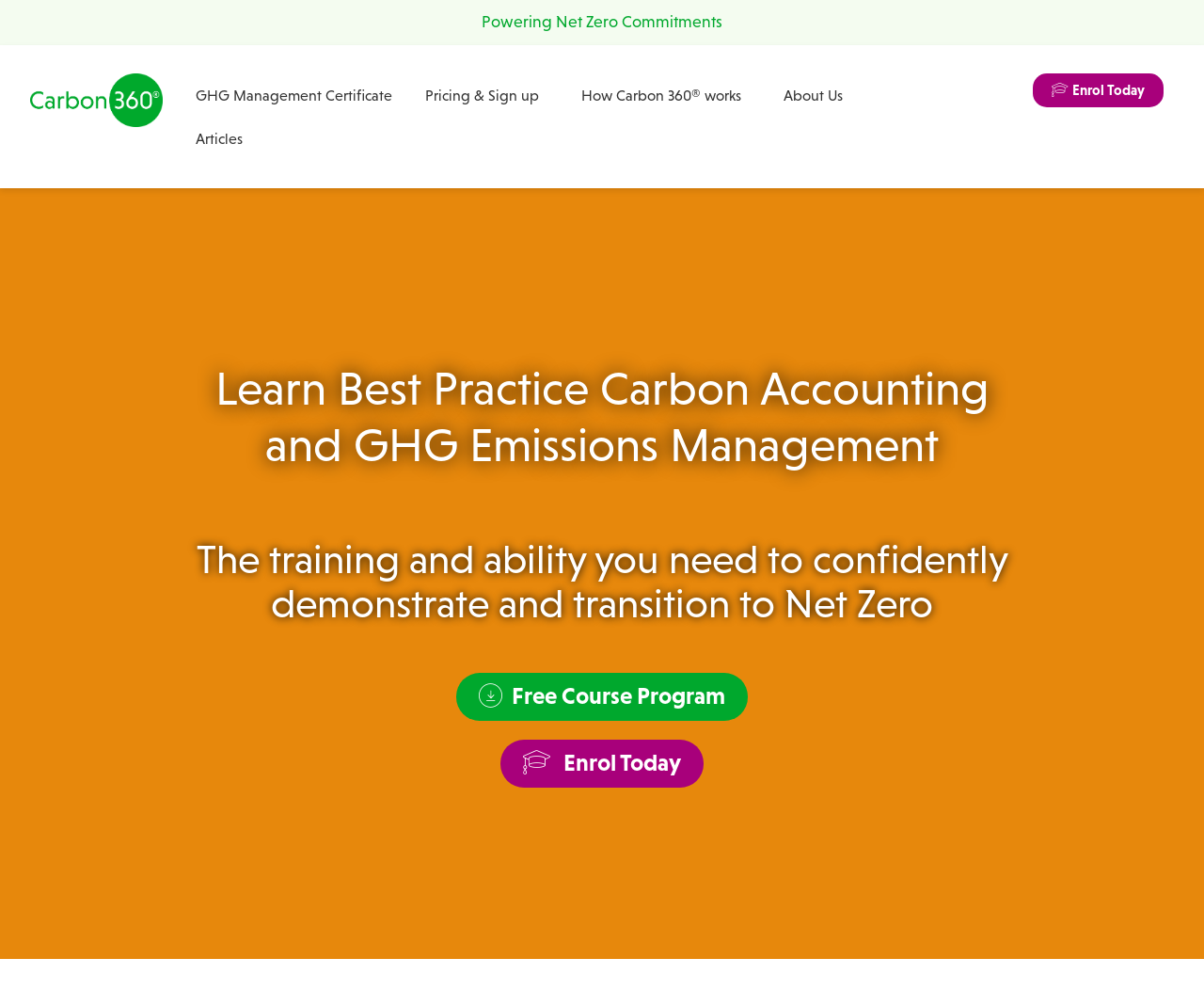Please determine the bounding box coordinates of the area that needs to be clicked to complete this task: 'Learn about How Carbon 360 works'. The coordinates must be four float numbers between 0 and 1, formatted as [left, top, right, bottom].

[0.471, 0.074, 0.635, 0.118]